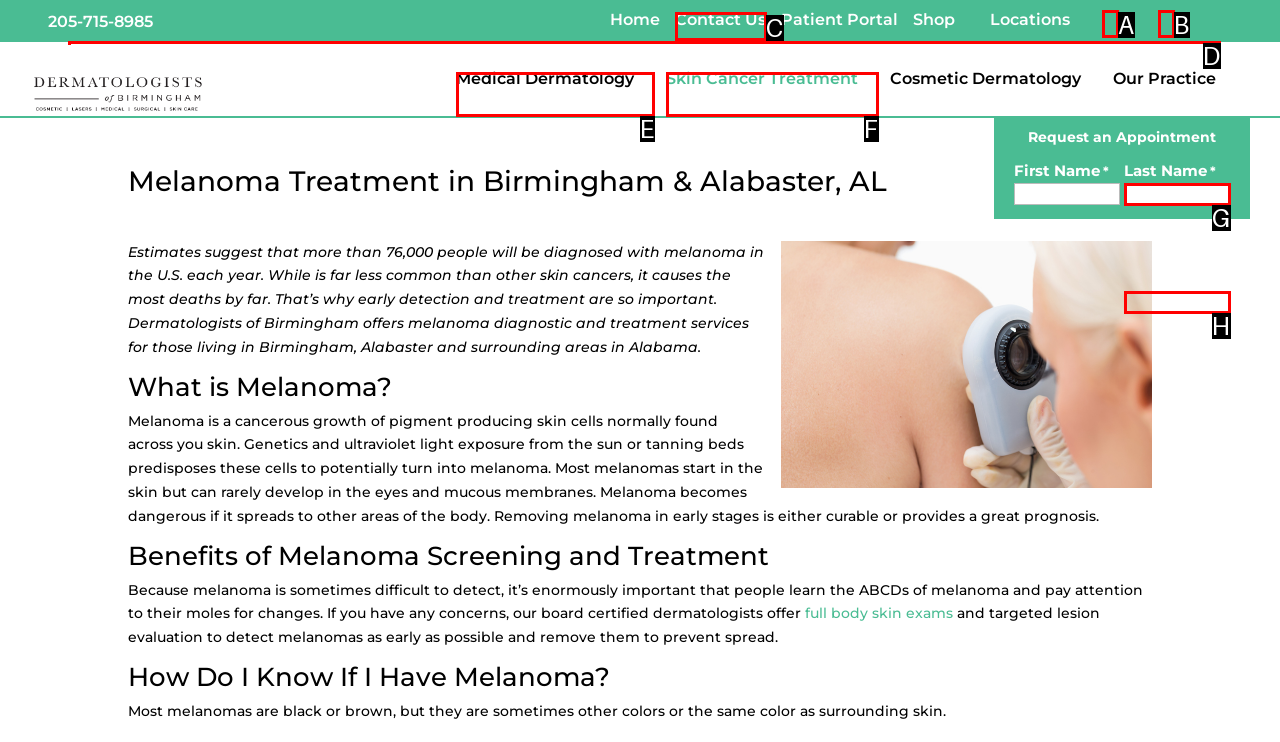Which lettered UI element aligns with this description: Medical Dermatology
Provide your answer using the letter from the available choices.

E